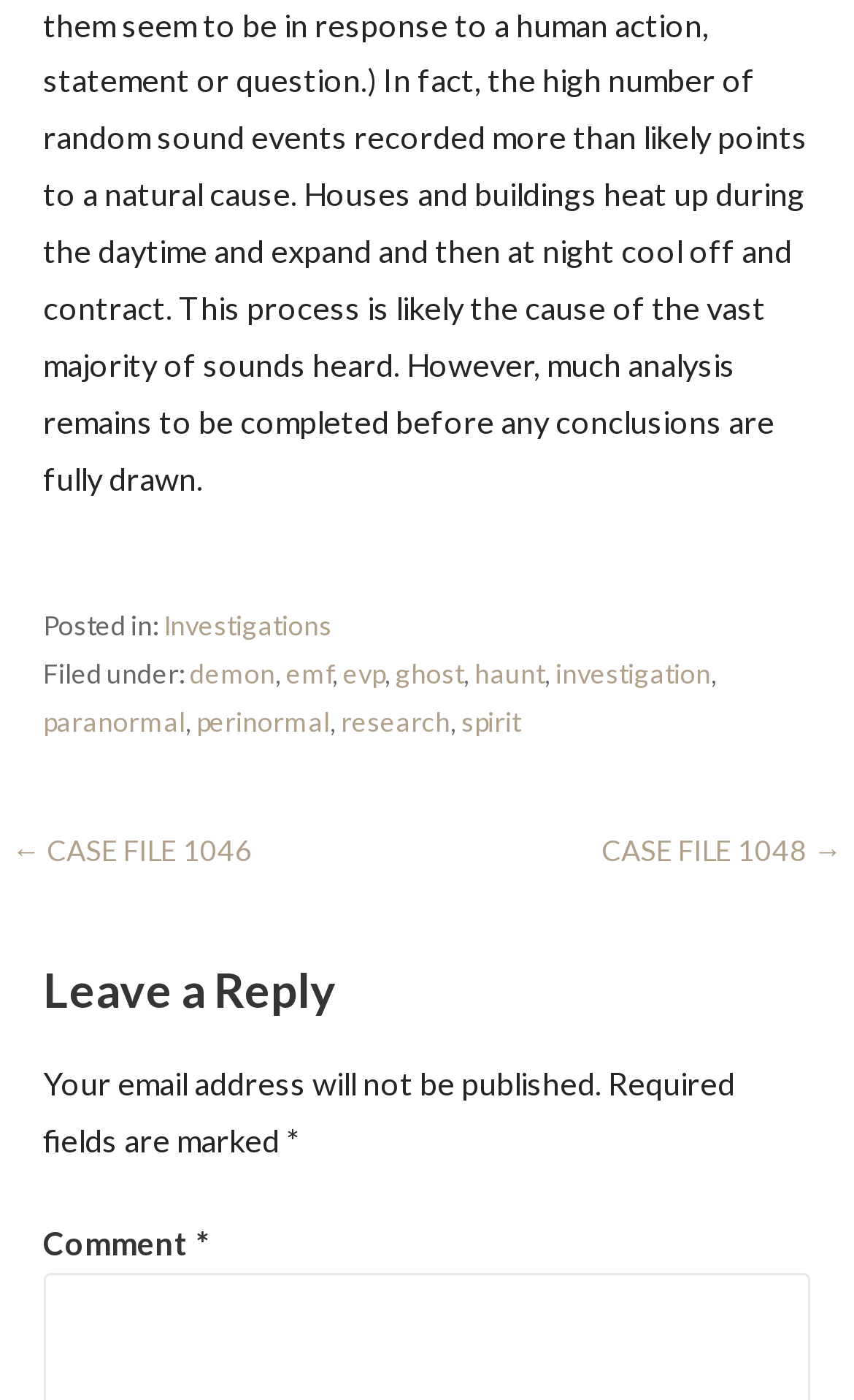Locate the bounding box coordinates of the element that needs to be clicked to carry out the instruction: "Click on the 'Leave a Reply' heading". The coordinates should be given as four float numbers ranging from 0 to 1, i.e., [left, top, right, bottom].

[0.051, 0.684, 0.949, 0.732]